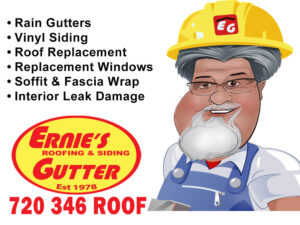Explain the contents of the image with as much detail as possible.

The image features a cartoon-style illustration of a cheerful man wearing a yellow hard hat with a company logo. He has a prominent white beard and is dressed in a blue jumpsuit. Surrounding him are bulleted listings of services offered, including "Rain Gutters," "Vinyl Siding," "Roof Replacement," "Replacement Windows," "Soffit & Fascia Wrap," and "Interior Leak Damage." At the bottom of the image is the business name "Ernie's Roofing & Siding," established in 1978, along with a contact number, "720 346 ROOF." This vibrant design effectively communicates the range of services provided by the company, highlighting their expertise in roofing and siding solutions.